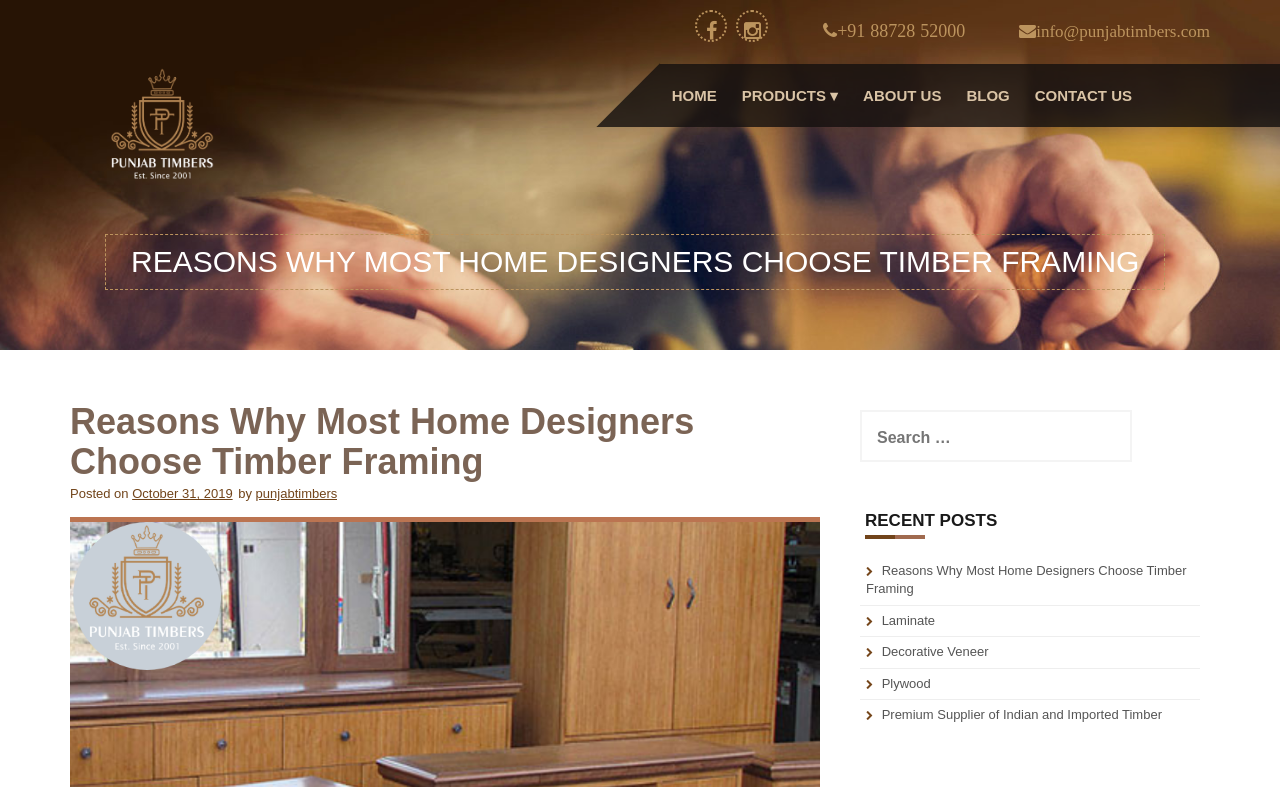Locate the bounding box for the described UI element: "About Us". Ensure the coordinates are four float numbers between 0 and 1, formatted as [left, top, right, bottom].

[0.665, 0.081, 0.745, 0.162]